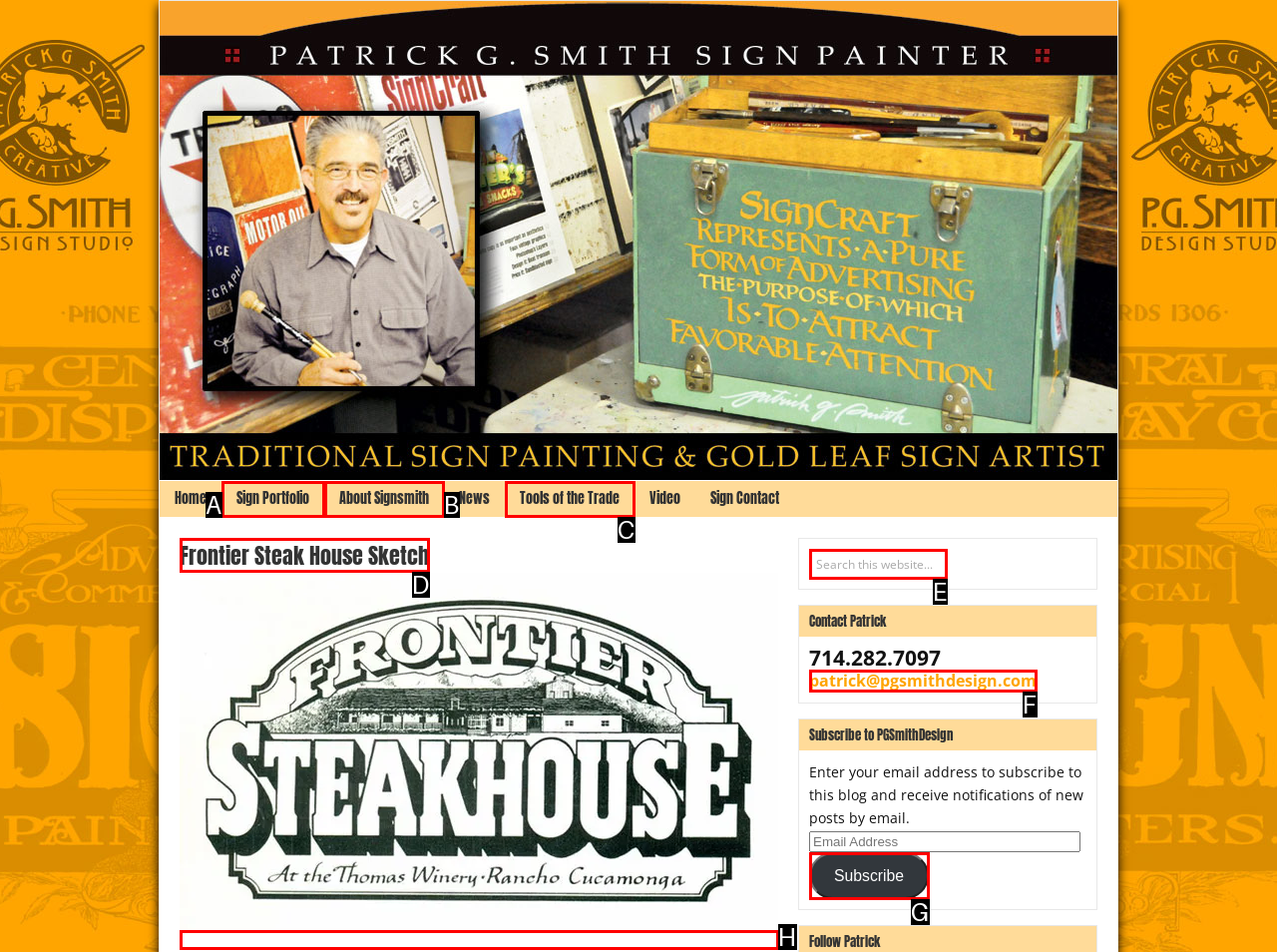From the available options, which lettered element should I click to complete this task: View Frontier Steak House Sketch?

D